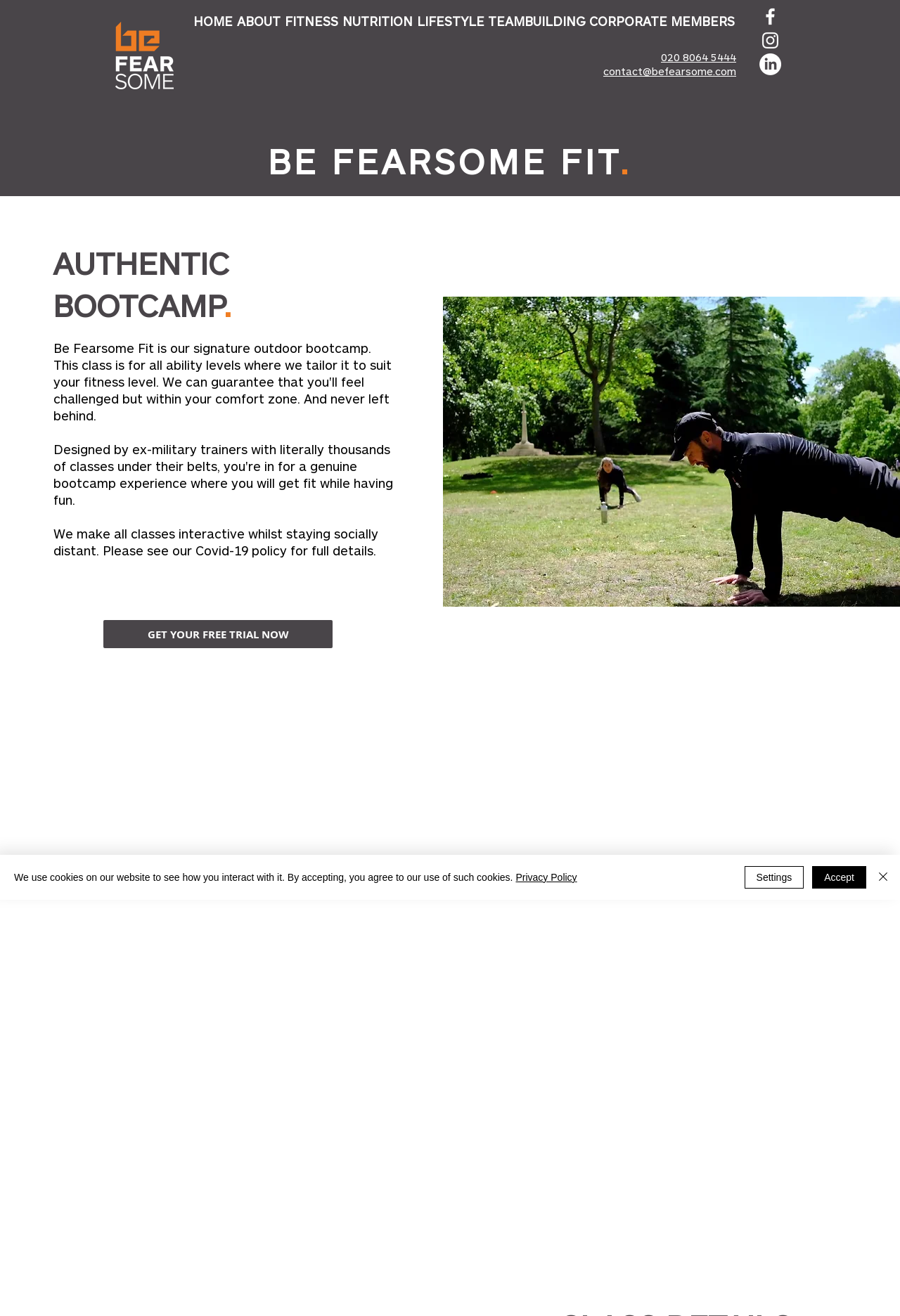Locate the bounding box coordinates of the item that should be clicked to fulfill the instruction: "Get your free trial now".

[0.115, 0.471, 0.37, 0.493]